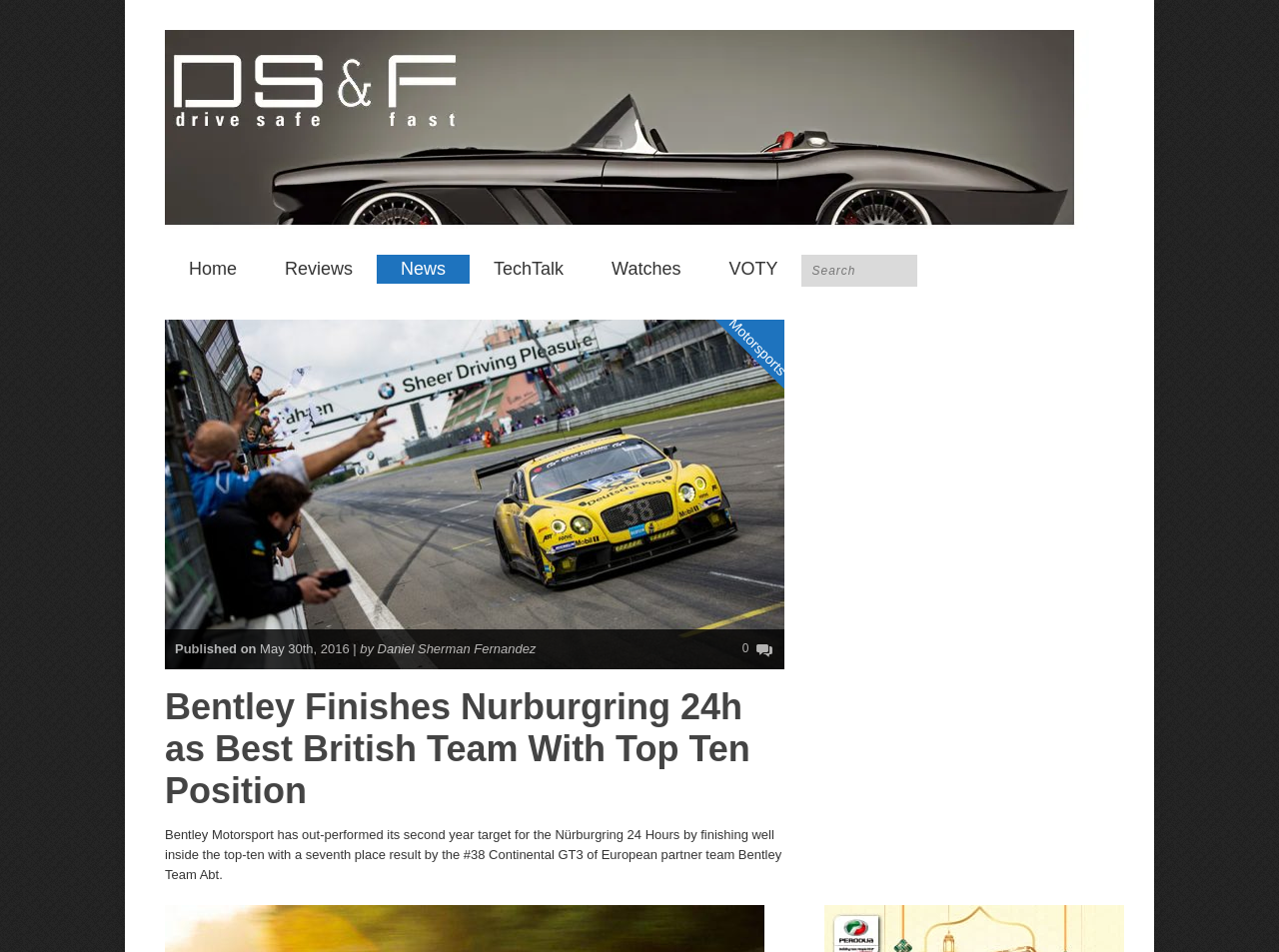Determine the bounding box for the described UI element: "Home".

[0.129, 0.268, 0.204, 0.298]